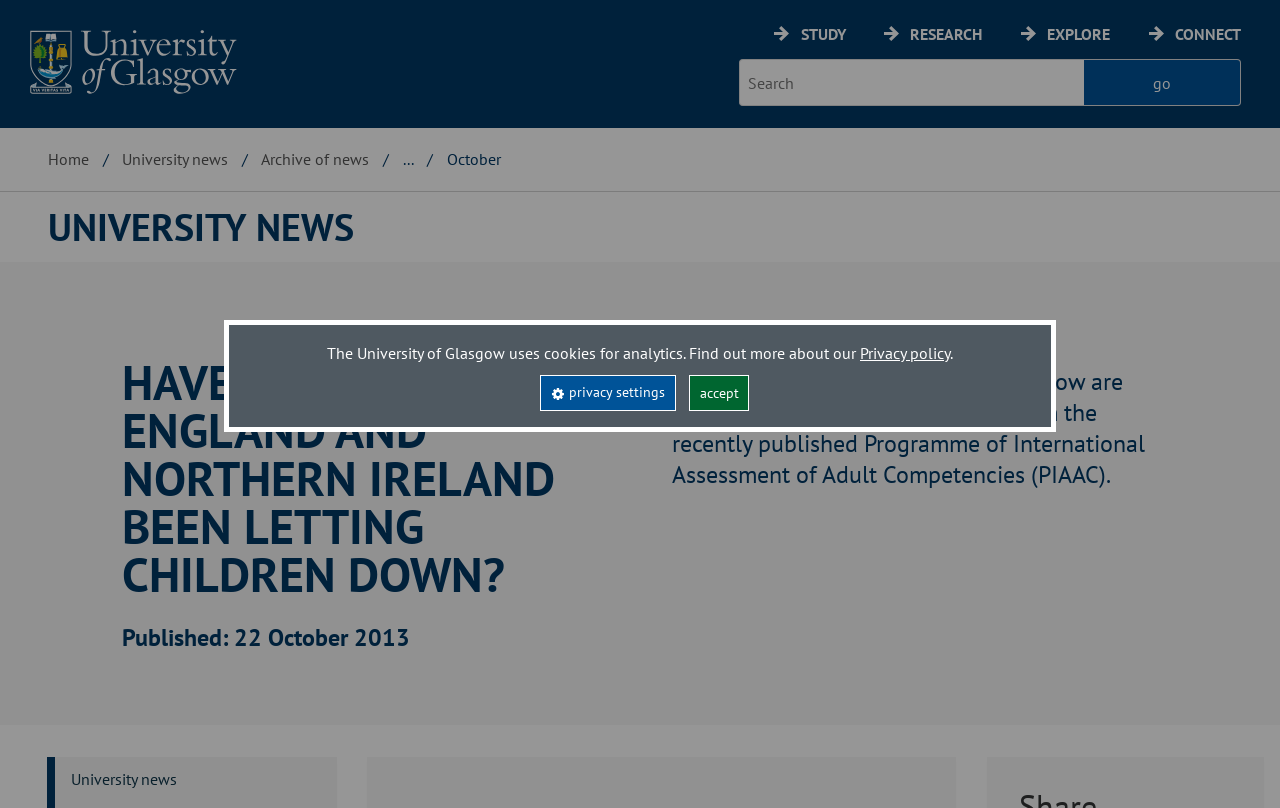What is the topic of the news article?
Using the image, respond with a single word or phrase.

Schools in England and Northern Ireland